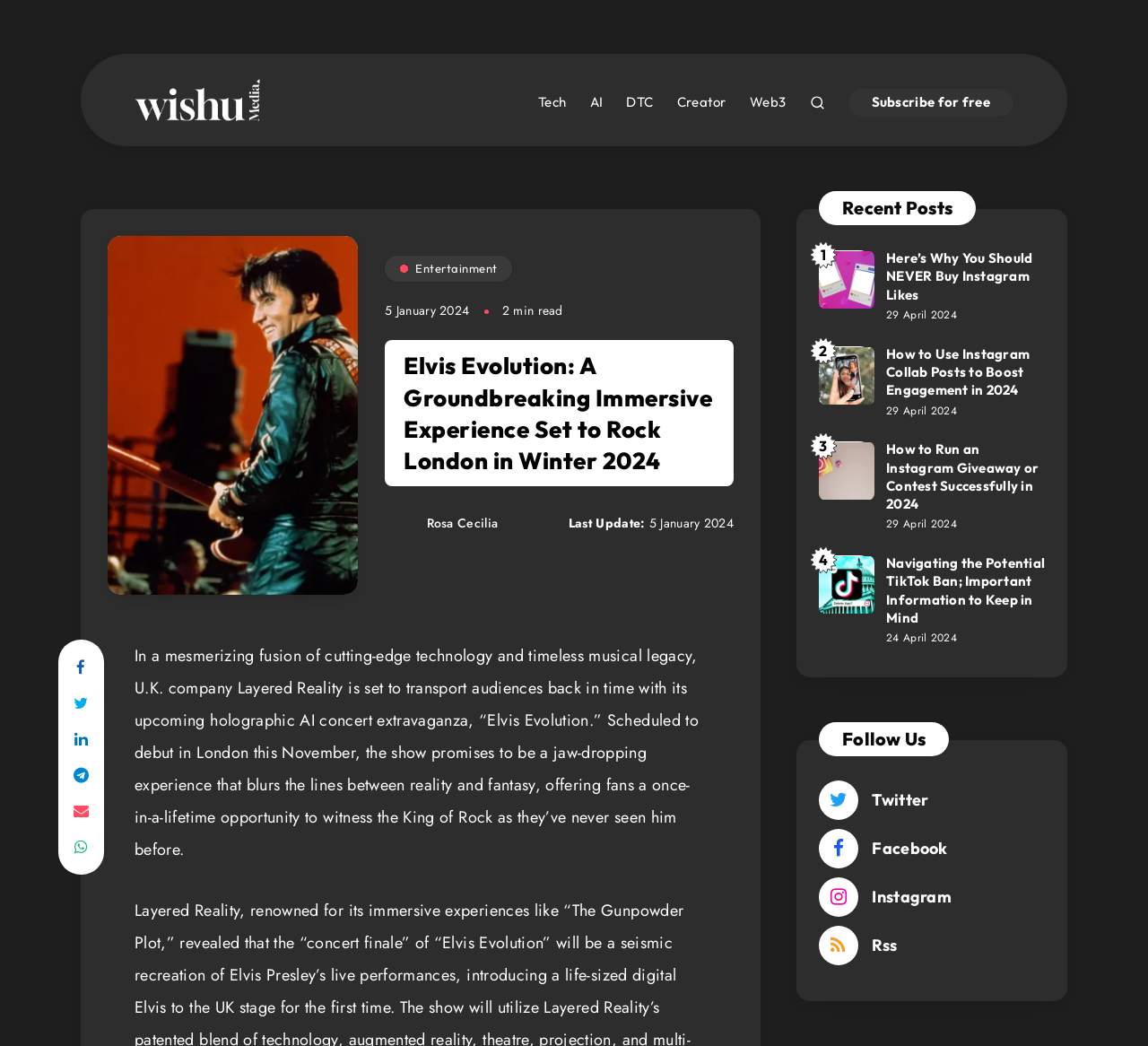How many recent posts are listed on the webpage?
Look at the webpage screenshot and answer the question with a detailed explanation.

The answer can be found by counting the number of article elements in the complementary section of the webpage. There are four articles listed, each with a heading and a time element.